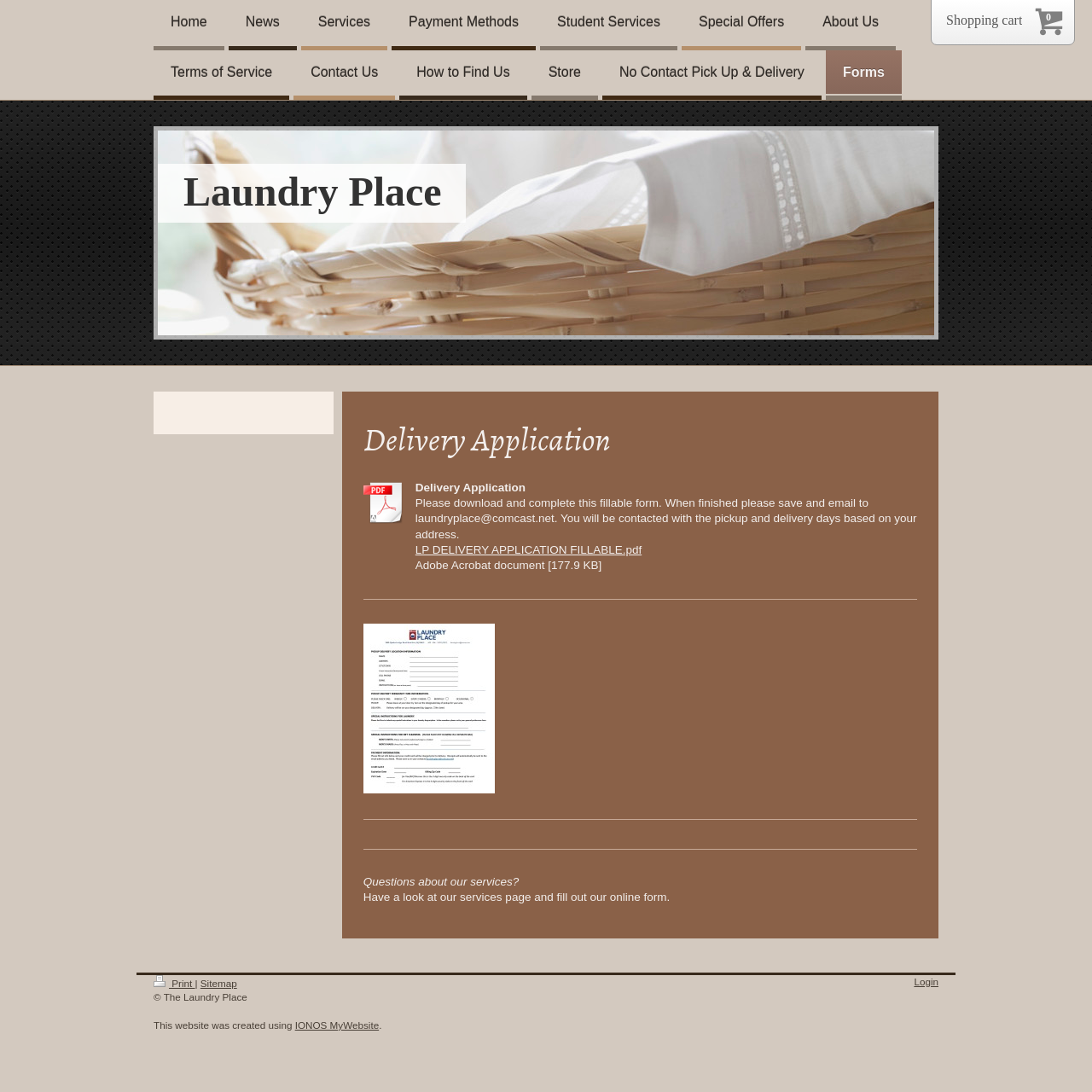What is the file format of the 'LP DELIVERY APPLICATION FILLABLE' document?
Using the image as a reference, answer the question in detail.

The file format of the 'LP DELIVERY APPLICATION FILLABLE' document is PDF, as indicated by the text 'Adobe Acrobat document [177.9 KB]' below the link to download the document.